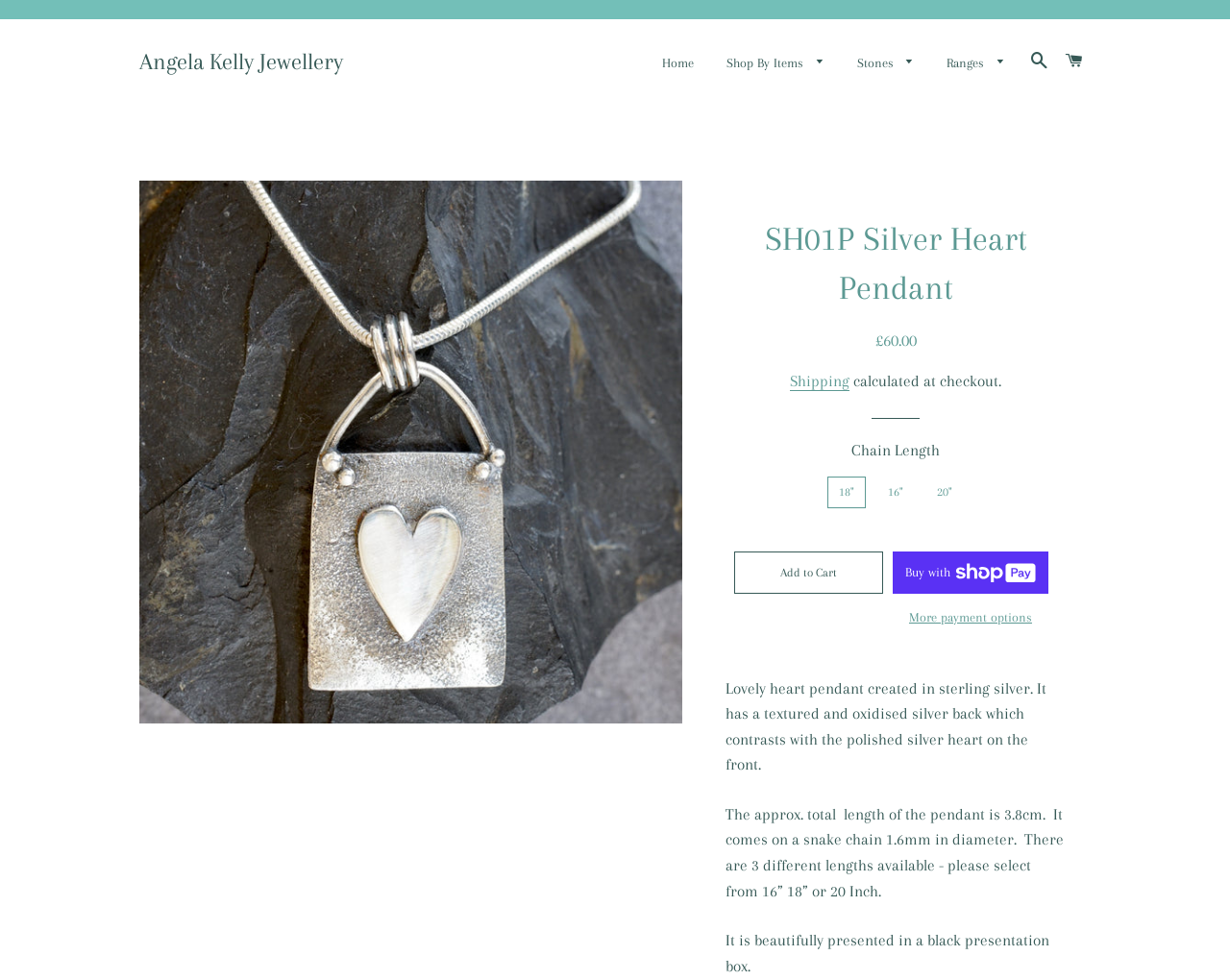Please reply to the following question using a single word or phrase: 
What is the material of the pendant?

Sterling silver